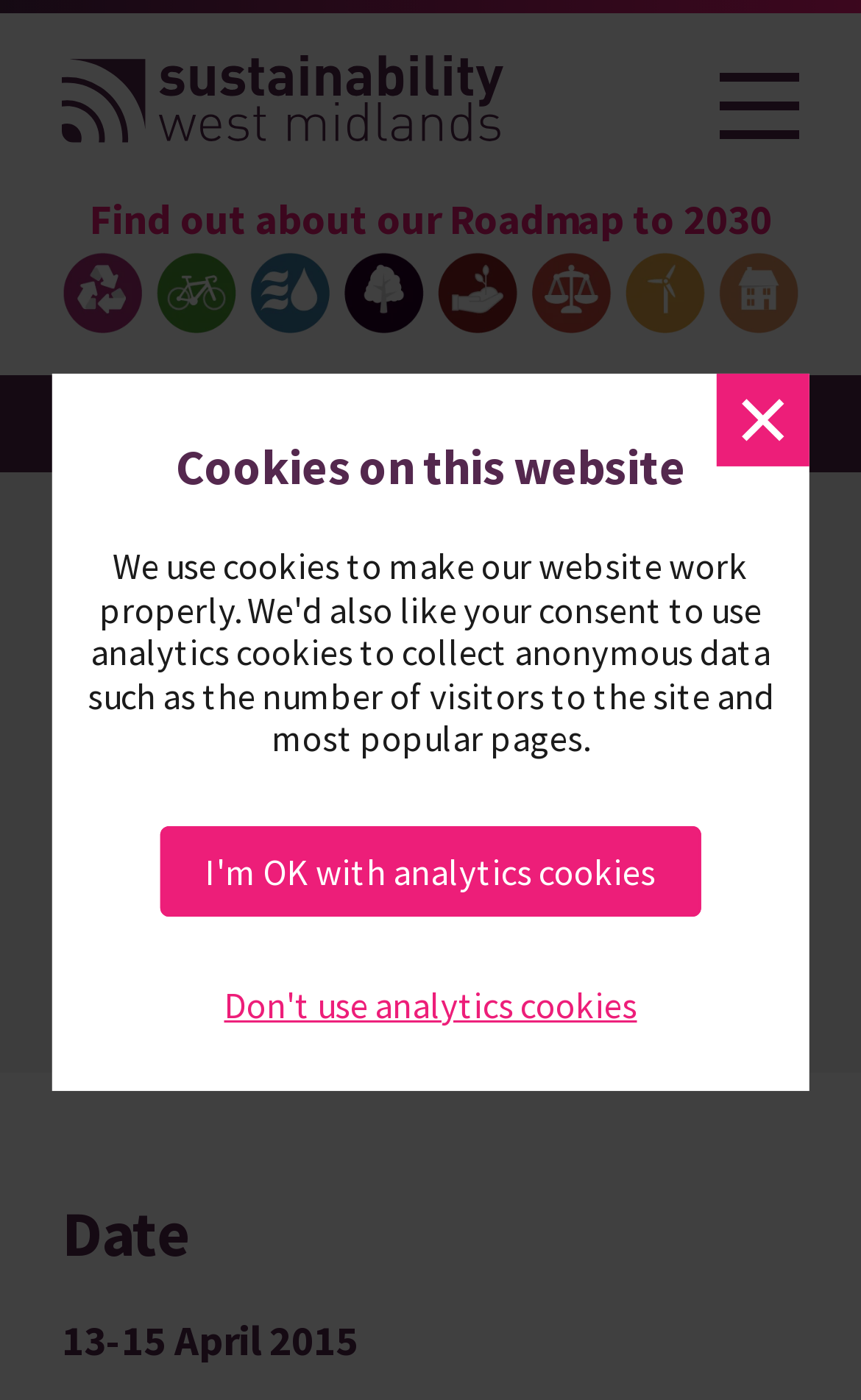Given the element description "Dismiss message" in the screenshot, predict the bounding box coordinates of that UI element.

[0.832, 0.267, 0.94, 0.333]